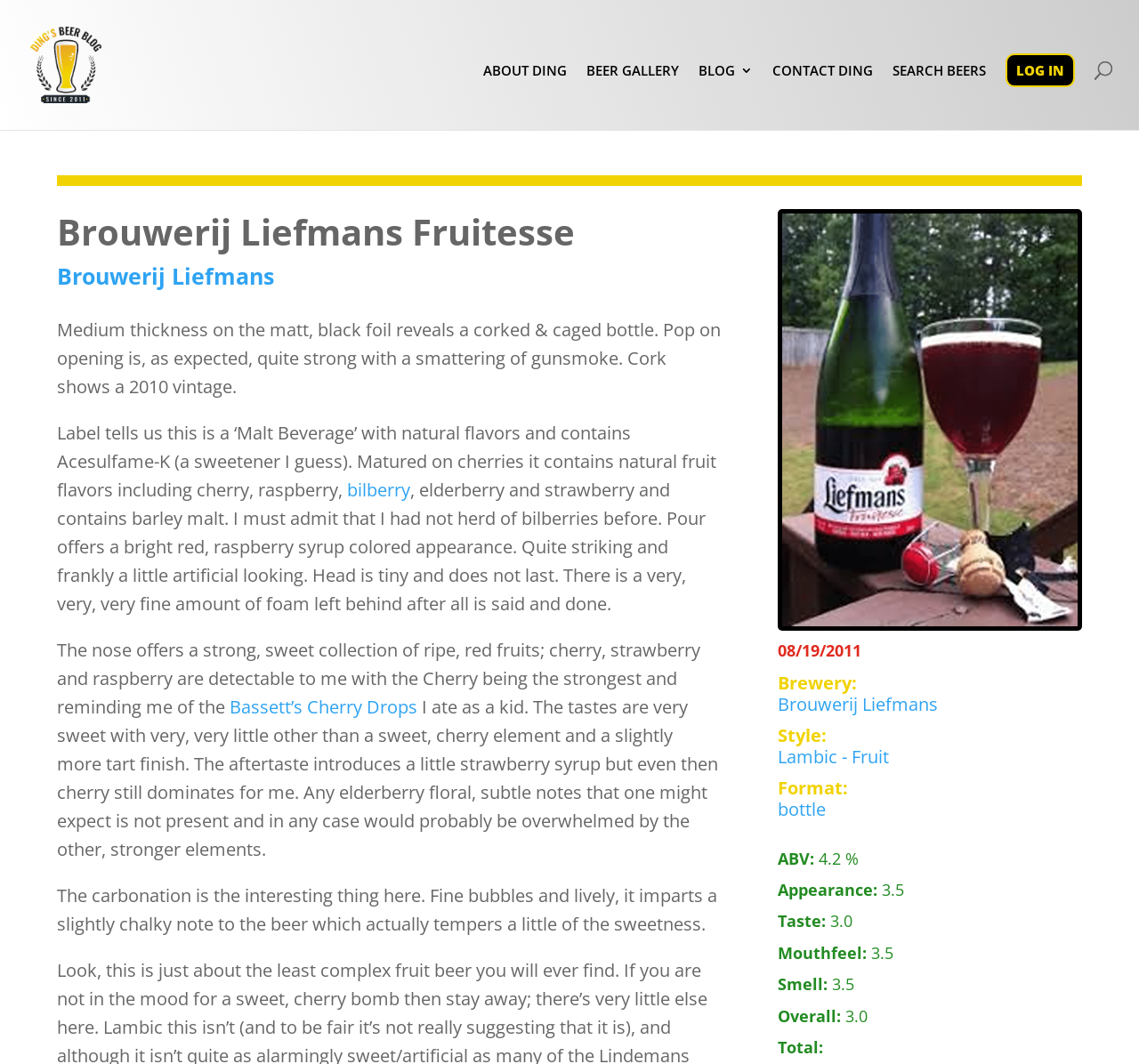Determine the coordinates of the bounding box that should be clicked to complete the instruction: "search for beers". The coordinates should be represented by four float numbers between 0 and 1: [left, top, right, bottom].

[0.784, 0.06, 0.866, 0.122]